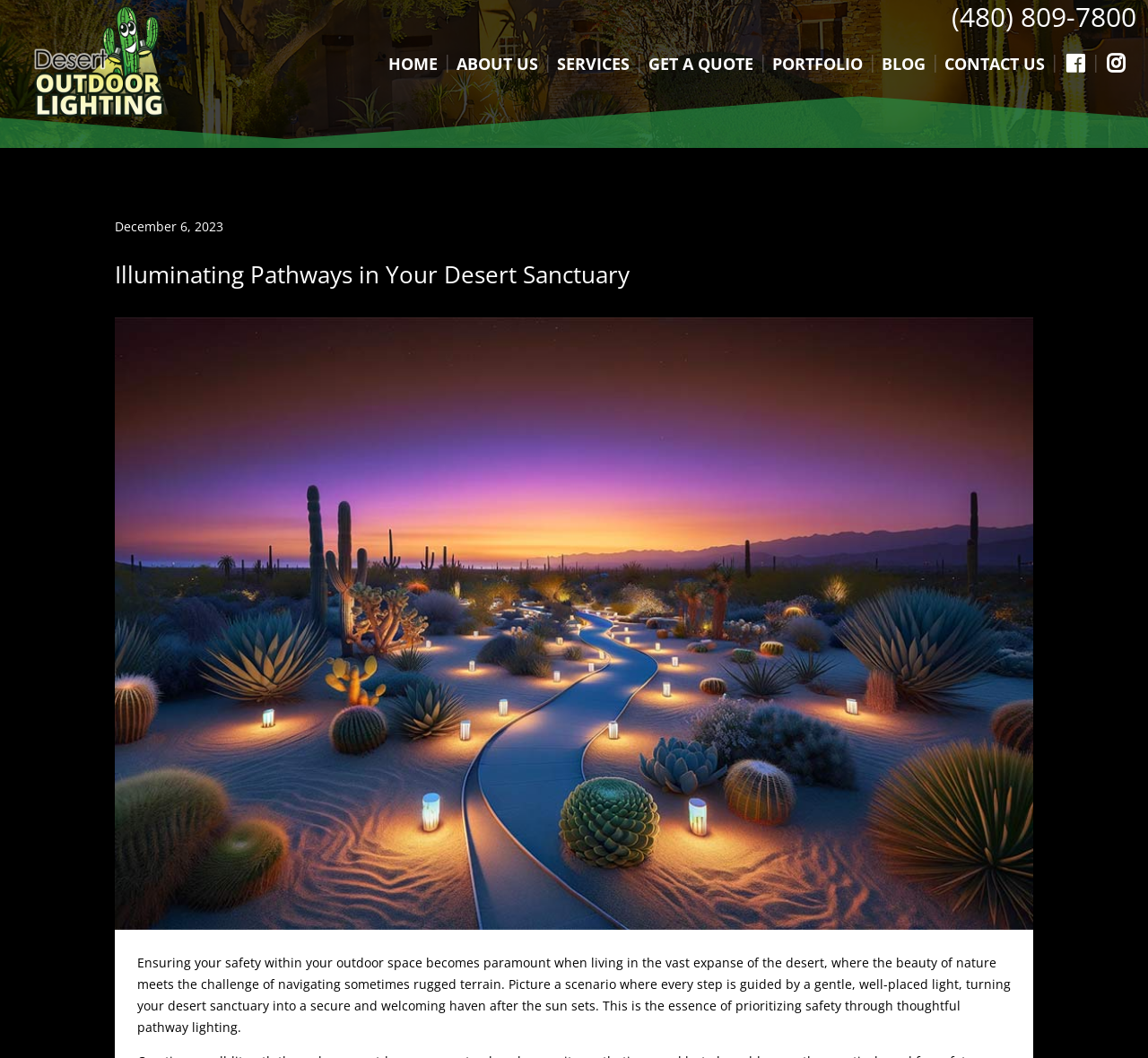Locate the bounding box of the UI element described by: "sales funnels" in the given webpage screenshot.

None